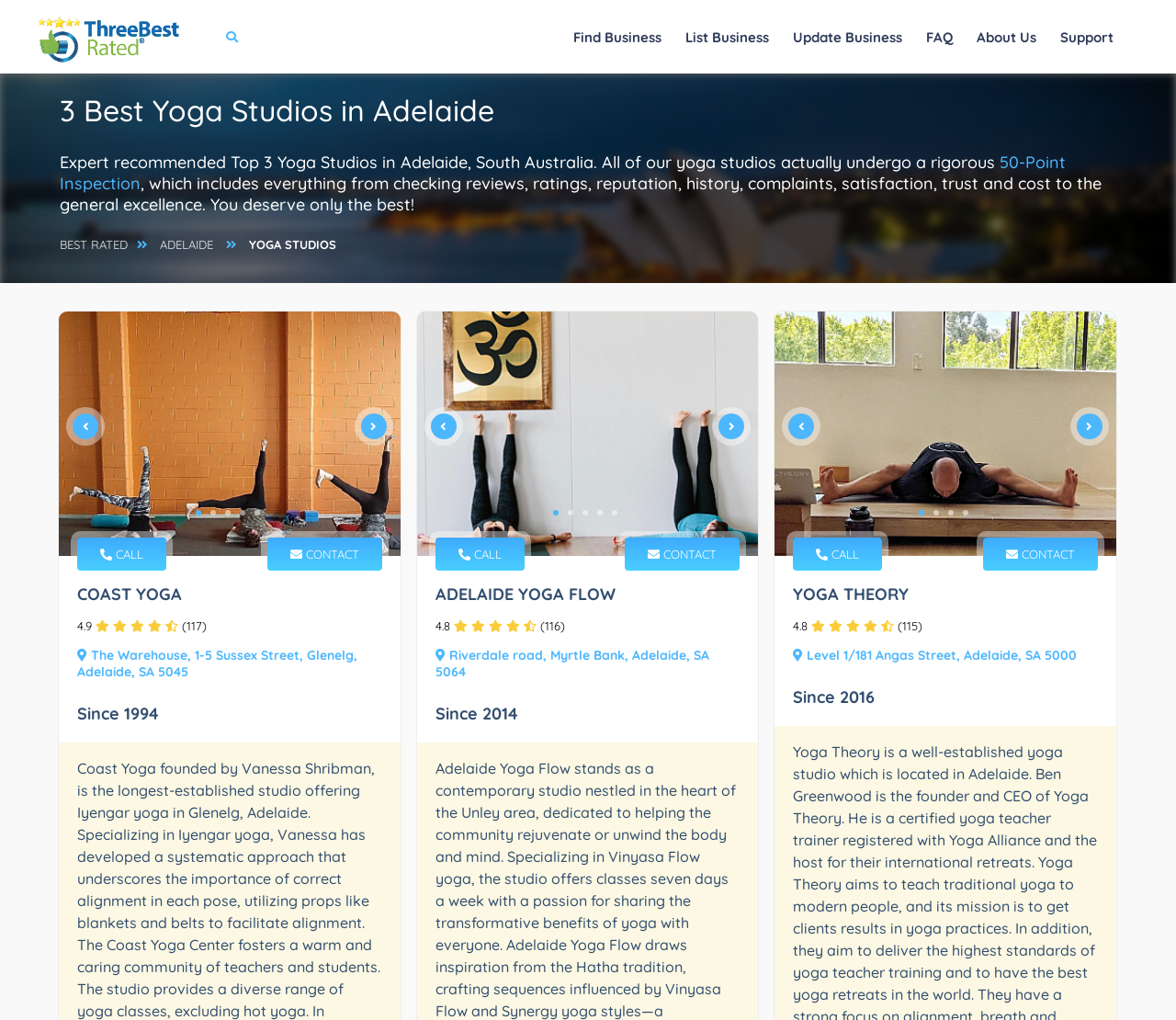Please find the top heading of the webpage and generate its text.

3 Best Yoga Studios in Adelaide